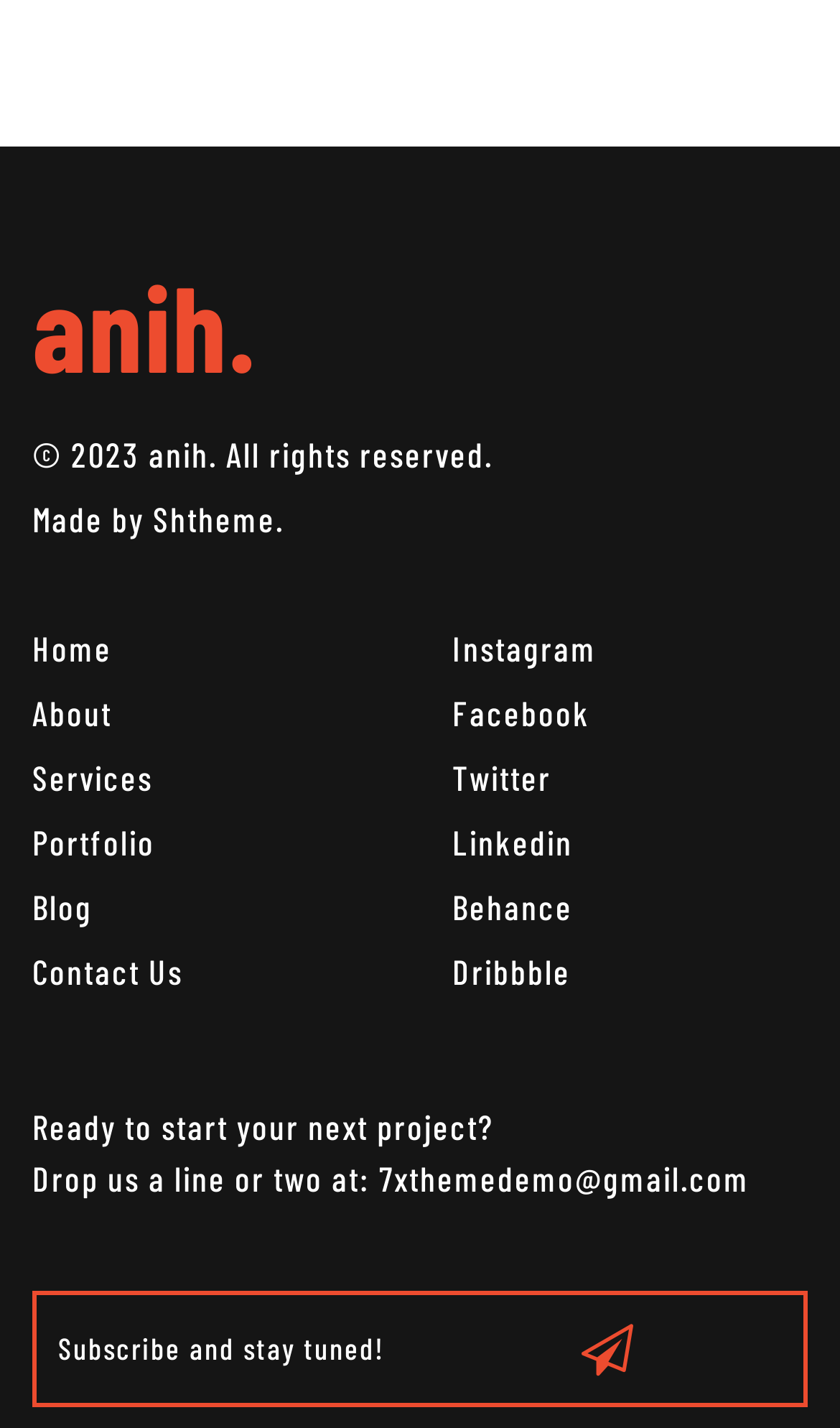Provide a single word or phrase answer to the question: 
What is the email address to contact?

7xthemedemo@gmail.com